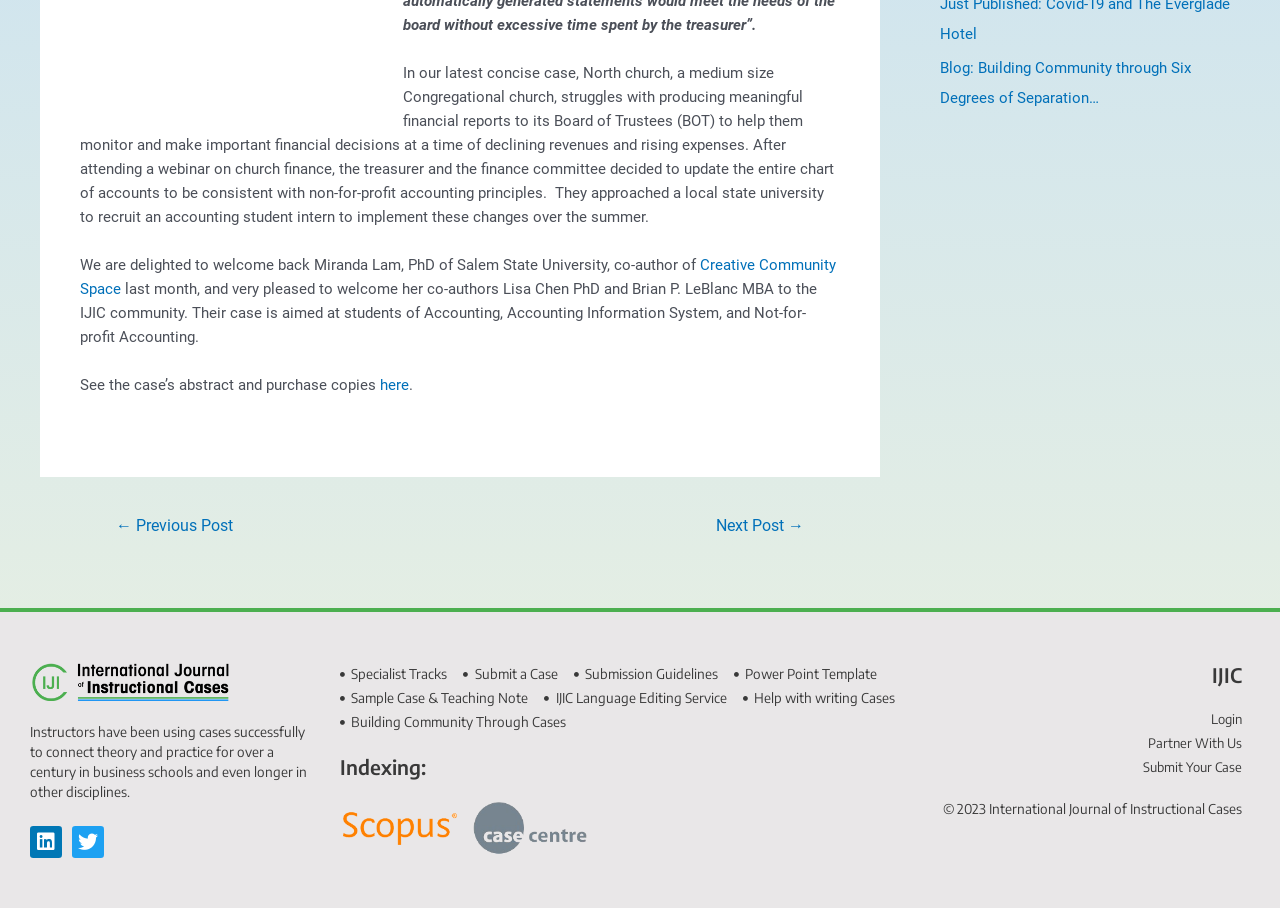Please locate the UI element described by "Next Post →" and provide its bounding box coordinates.

[0.541, 0.561, 0.647, 0.602]